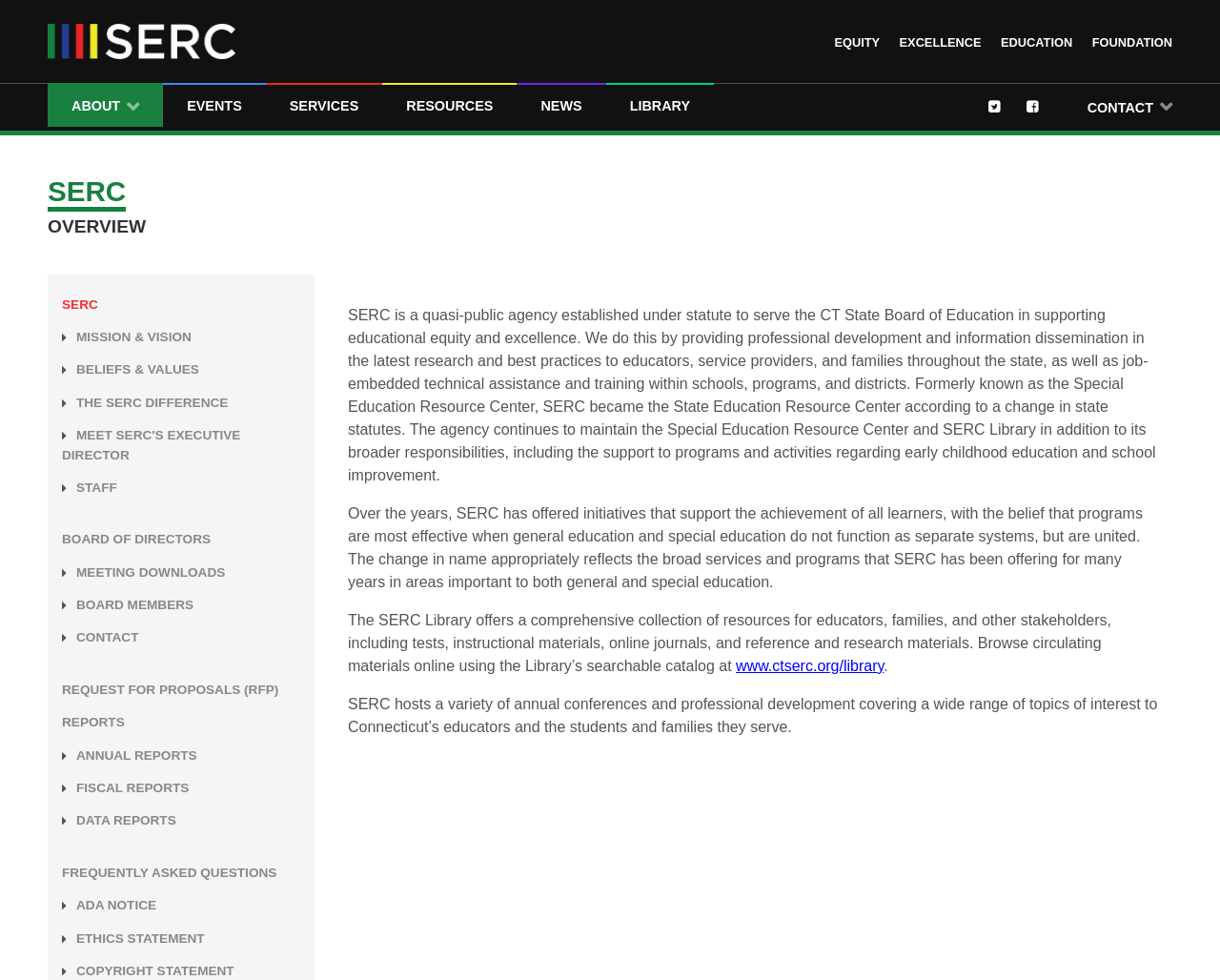What is the name of the organization?
Look at the image and respond with a one-word or short phrase answer.

SERC